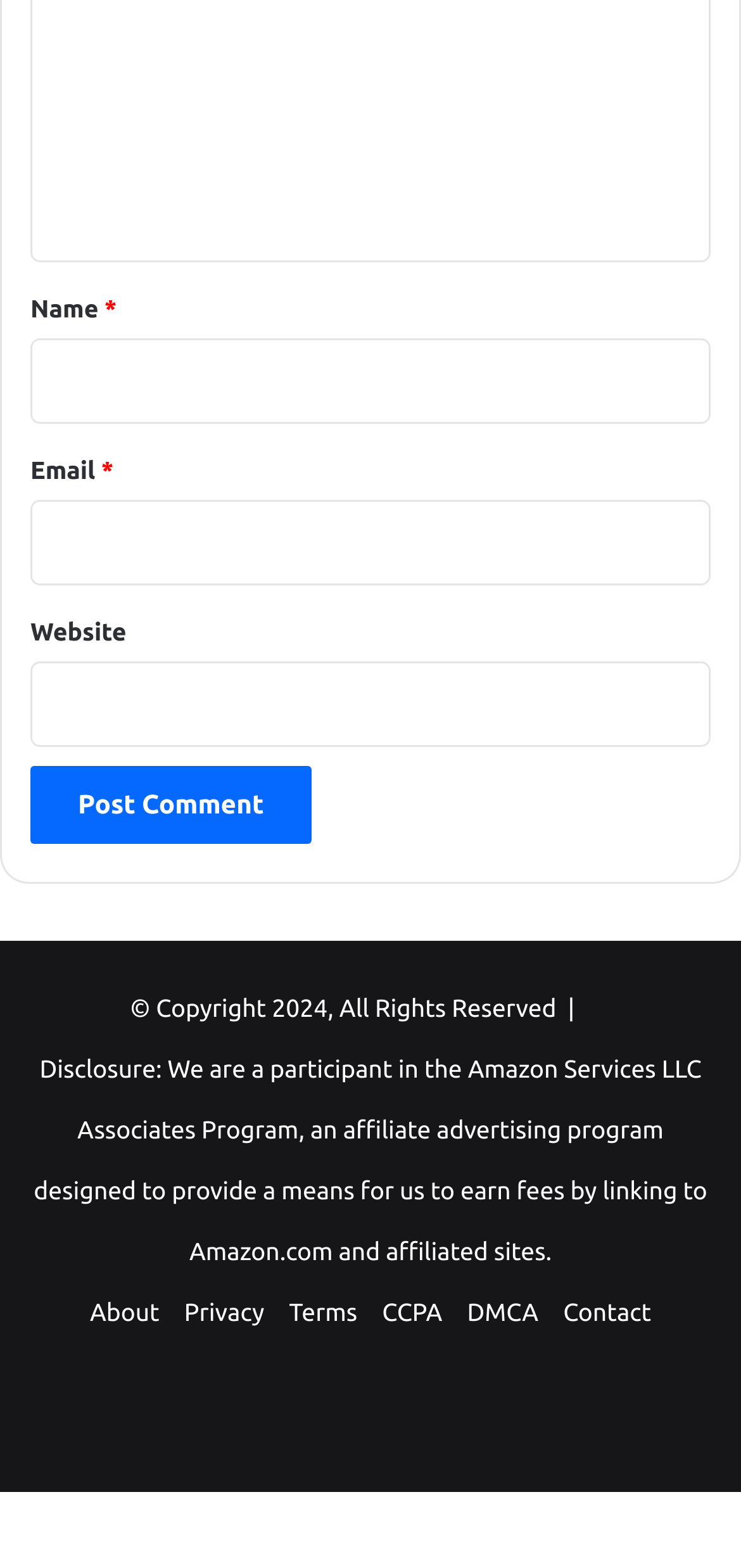Identify the bounding box coordinates of the clickable region to carry out the given instruction: "Follow us on Facebook".

[0.254, 0.869, 0.377, 0.927]